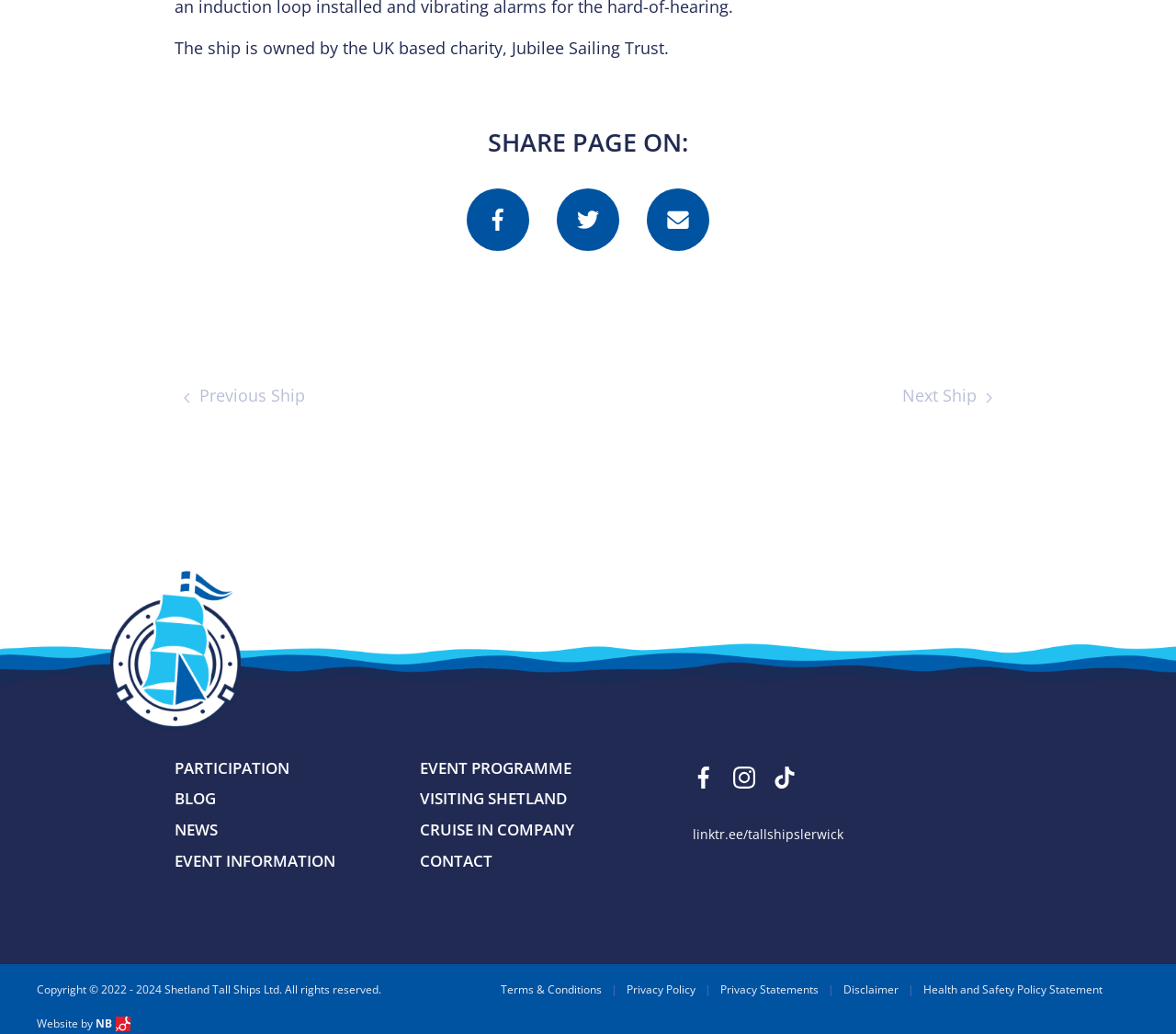Locate the bounding box coordinates of the element to click to perform the following action: 'Share this page on facebook'. The coordinates should be given as four float values between 0 and 1, in the form of [left, top, right, bottom].

[0.397, 0.183, 0.45, 0.243]